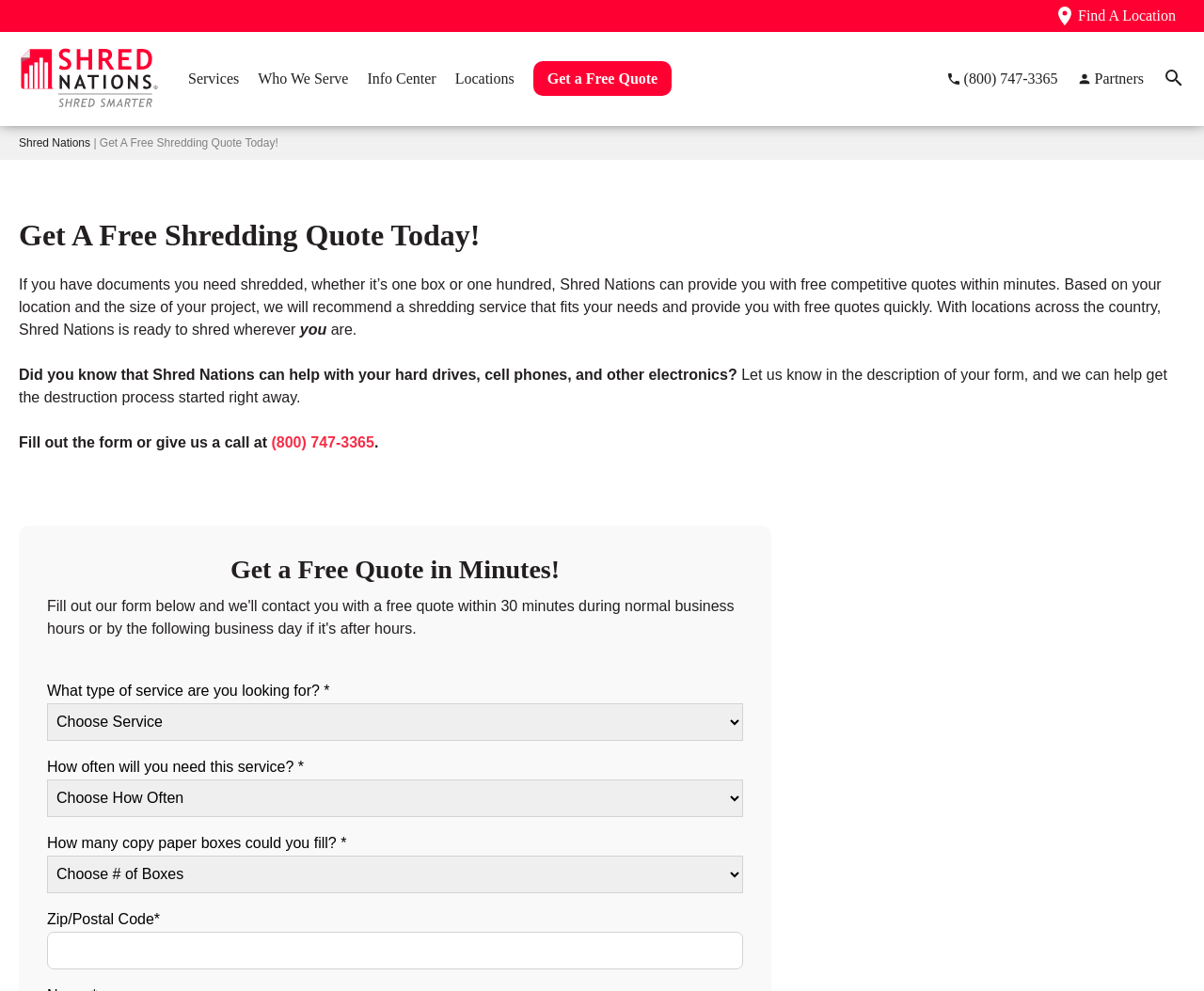What type of service can Shred Nations provide?
From the screenshot, provide a brief answer in one word or phrase.

Shredding service